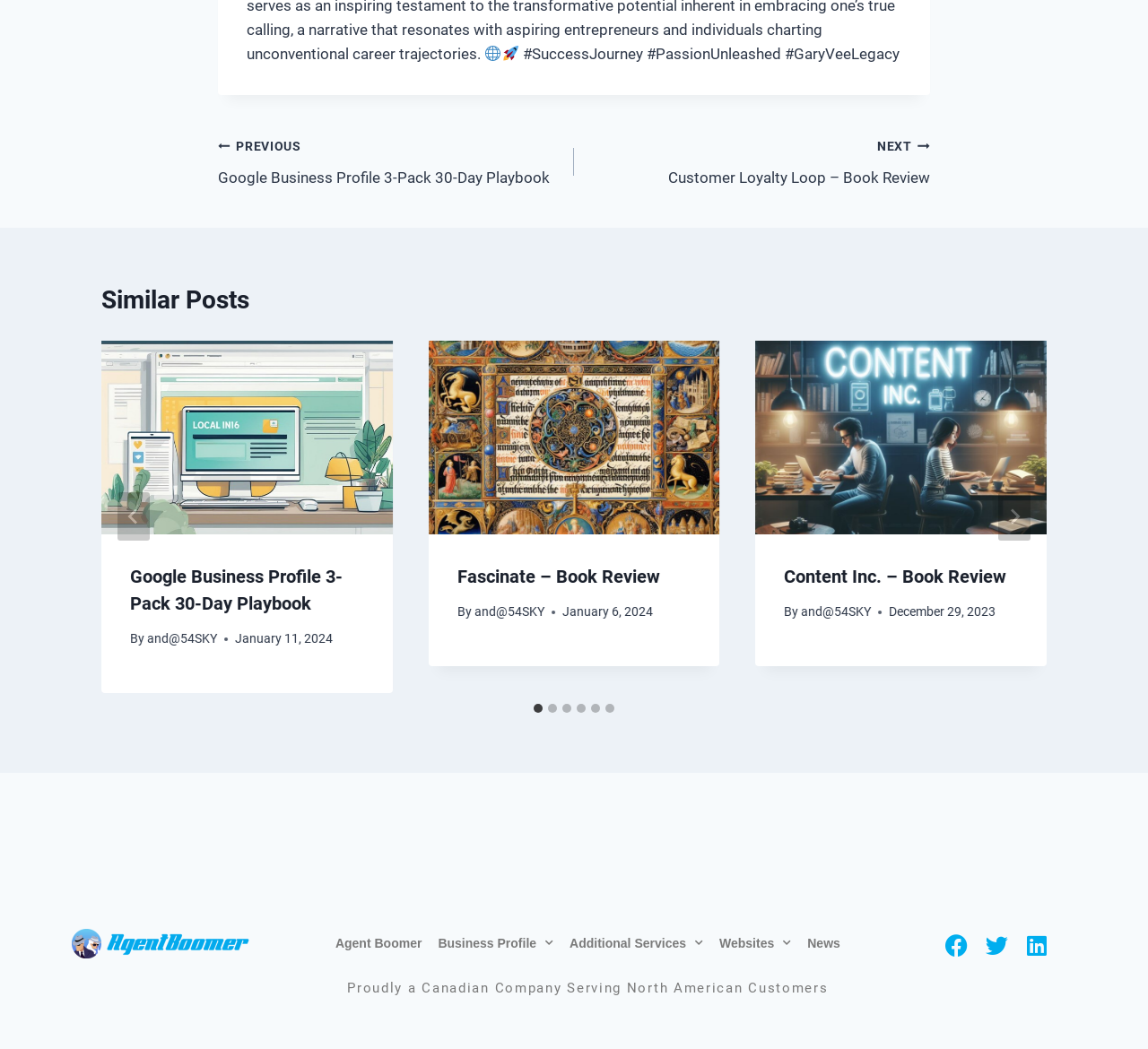How many social media links are there at the bottom?
Carefully examine the image and provide a detailed answer to the question.

At the bottom of the webpage, there are 3 social media links: Facebook, Twitter, and Linkedin. These links are represented as images with corresponding icons and are located at the coordinates [0.815, 0.882, 0.85, 0.921], [0.85, 0.882, 0.886, 0.921], and [0.886, 0.882, 0.921, 0.921] respectively.